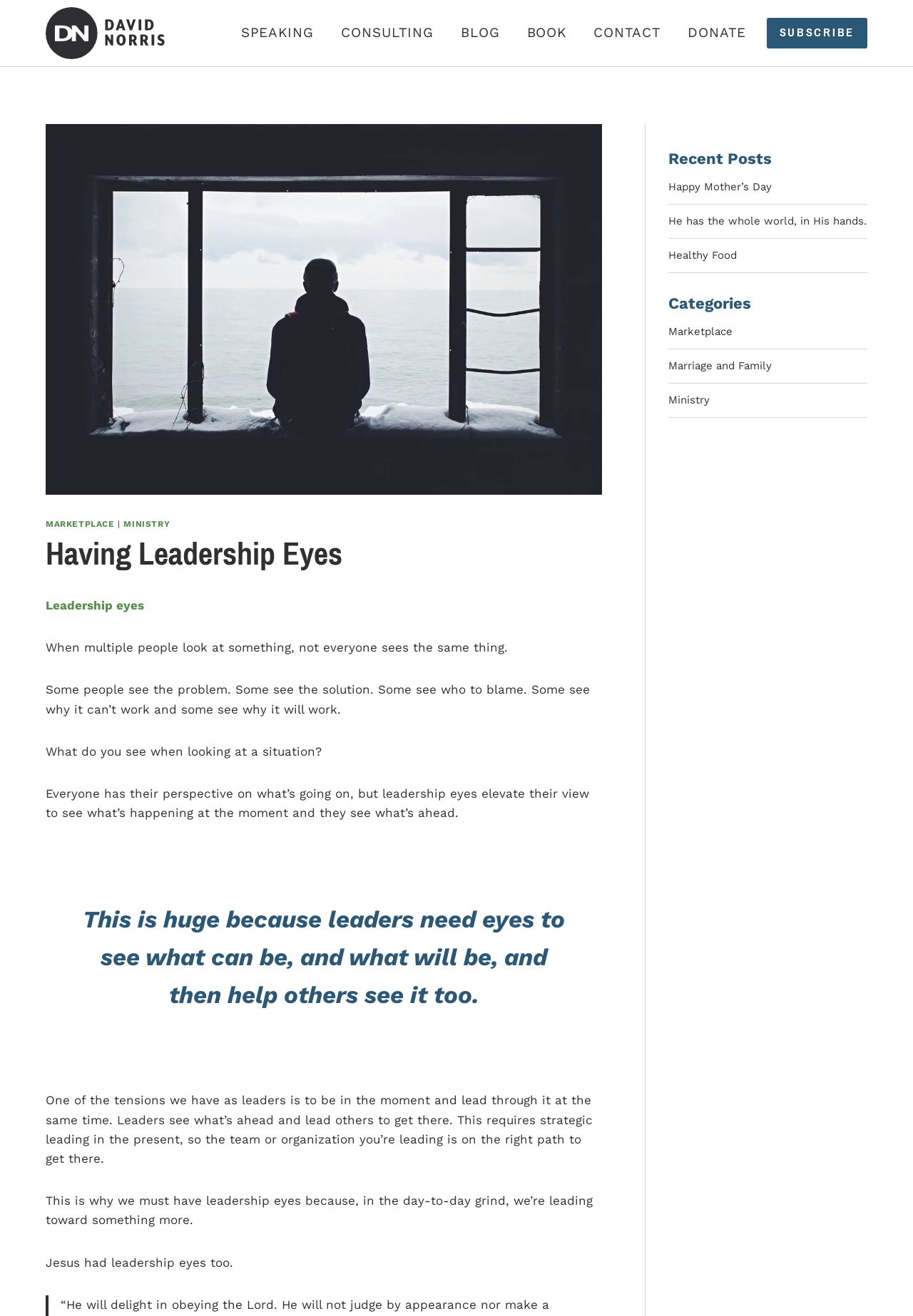How many links are there in the primary navigation?
Based on the image, respond with a single word or phrase.

6